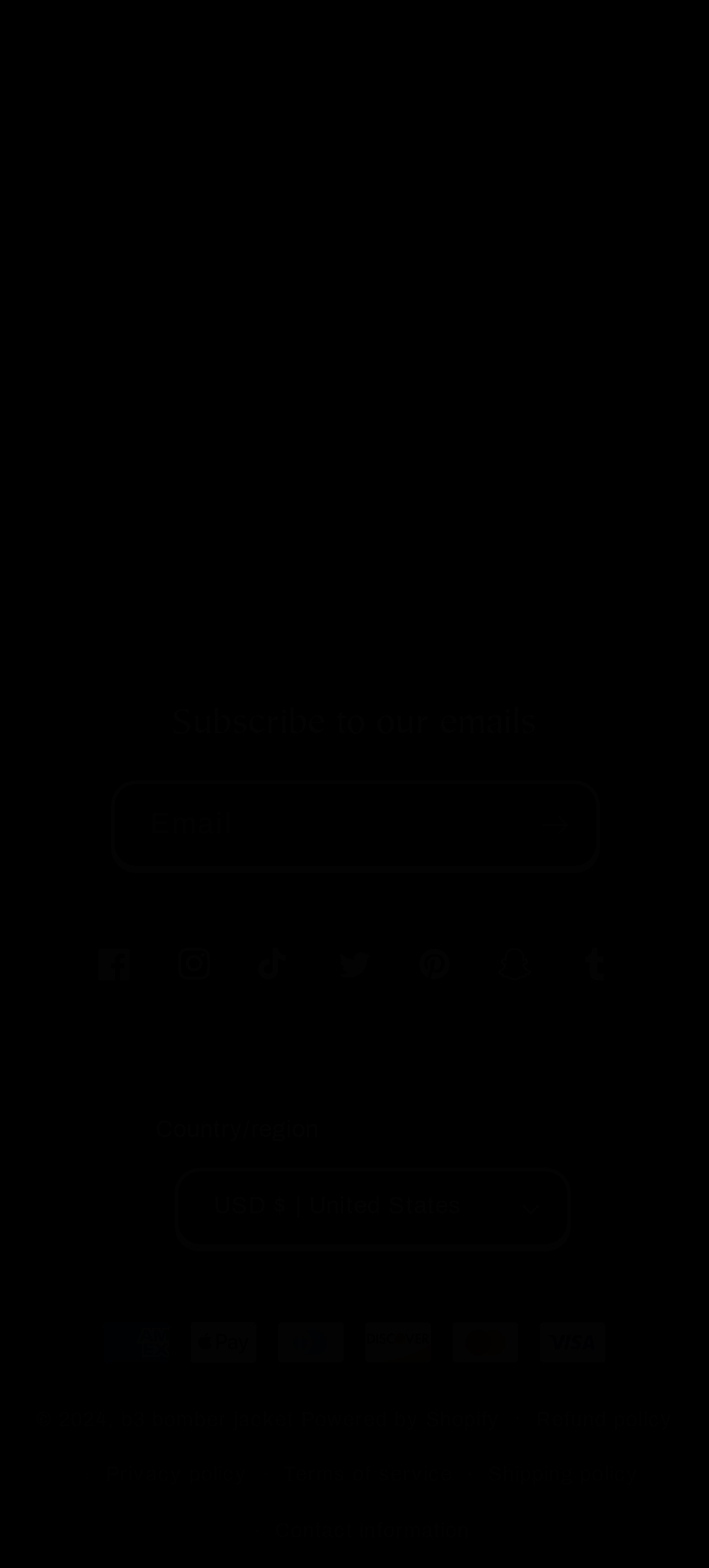How many links are available in the footer section?
Relying on the image, give a concise answer in one word or a brief phrase.

5